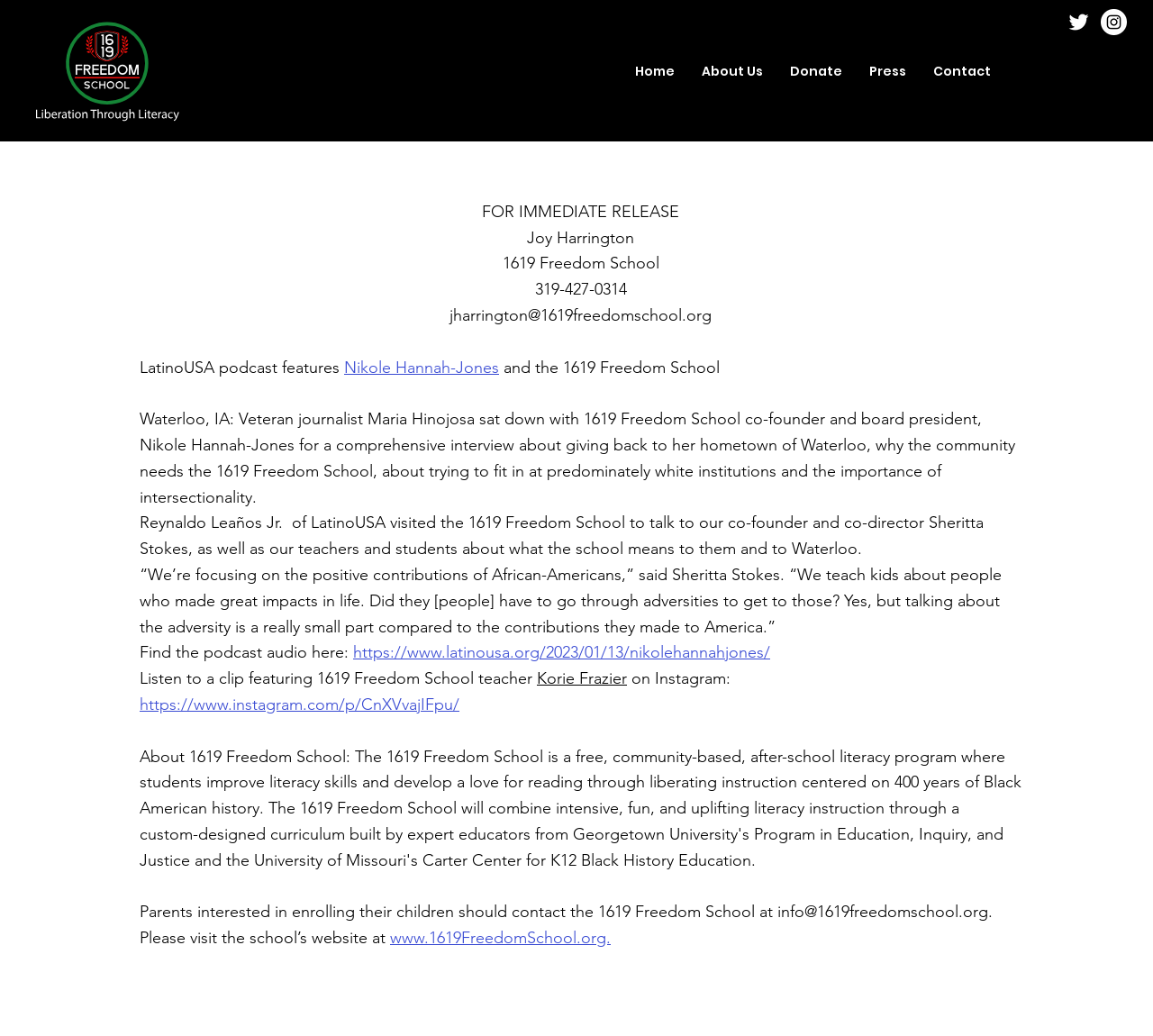What is the name of the podcast that features Nikole Hannah-Jones?
Using the visual information, answer the question in a single word or phrase.

LatinoUSA